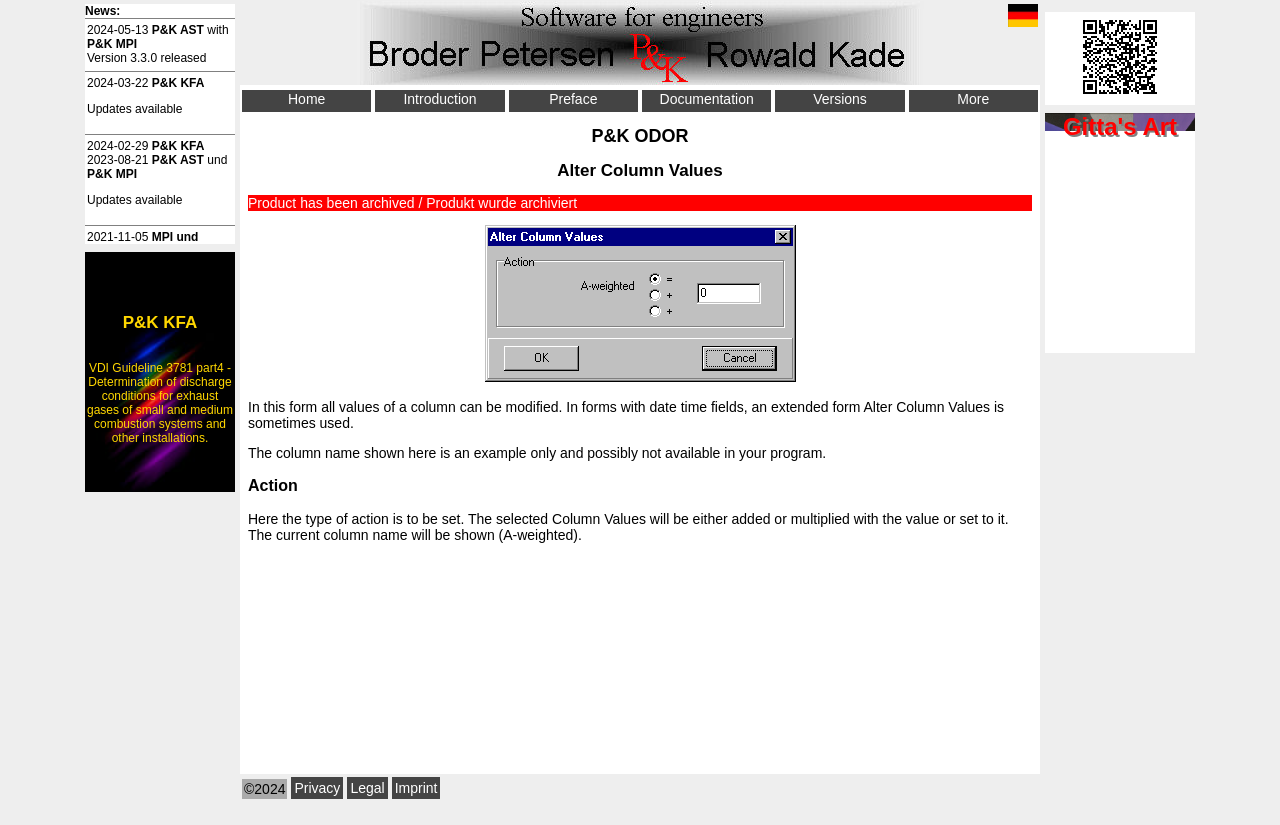Highlight the bounding box coordinates of the element you need to click to perform the following instruction: "Click the 'Privacy' link."

[0.228, 0.942, 0.268, 0.969]